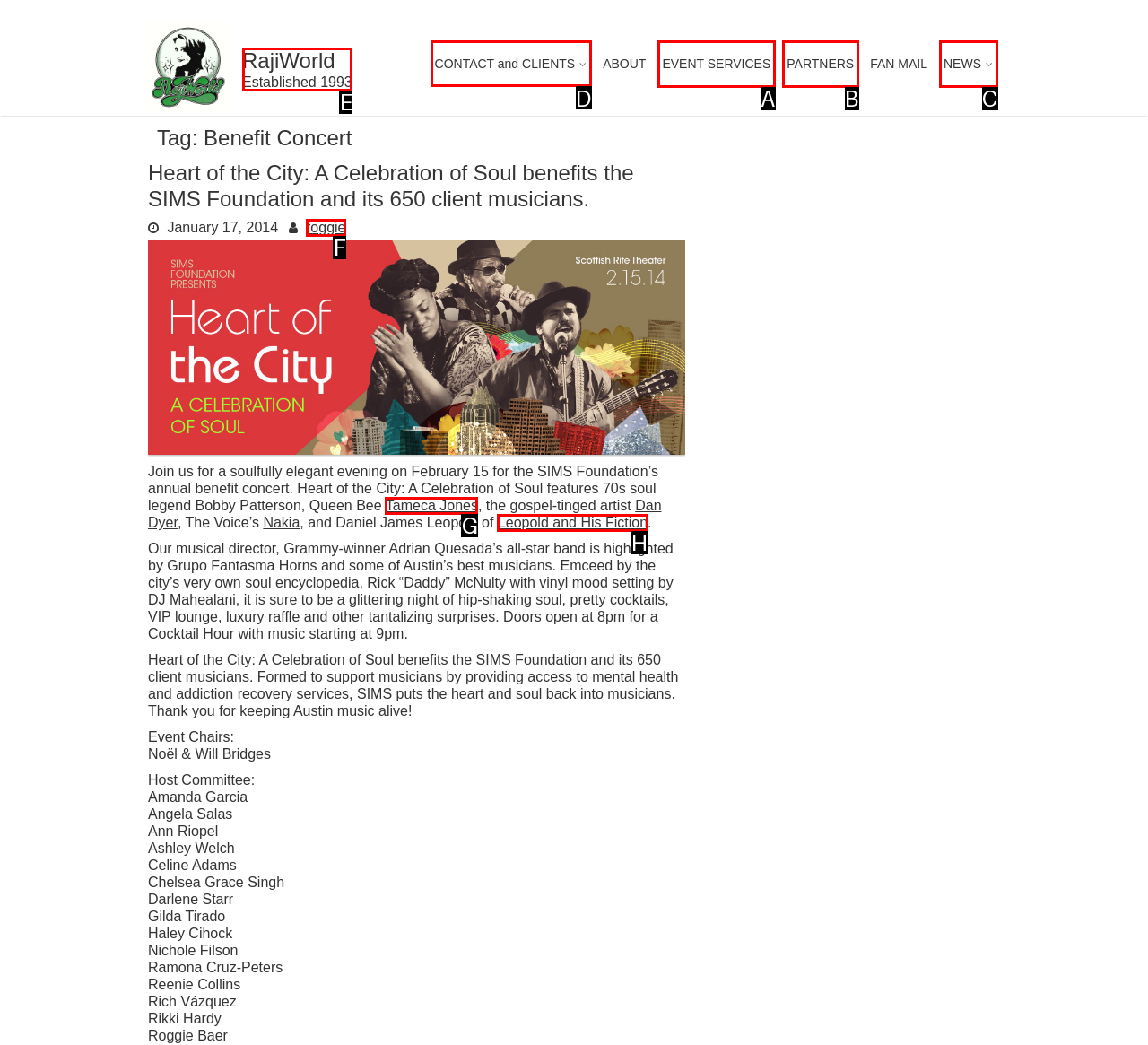Identify the letter of the UI element I need to click to carry out the following instruction: Visit the 'CONTACT and CLIENTS' page

D